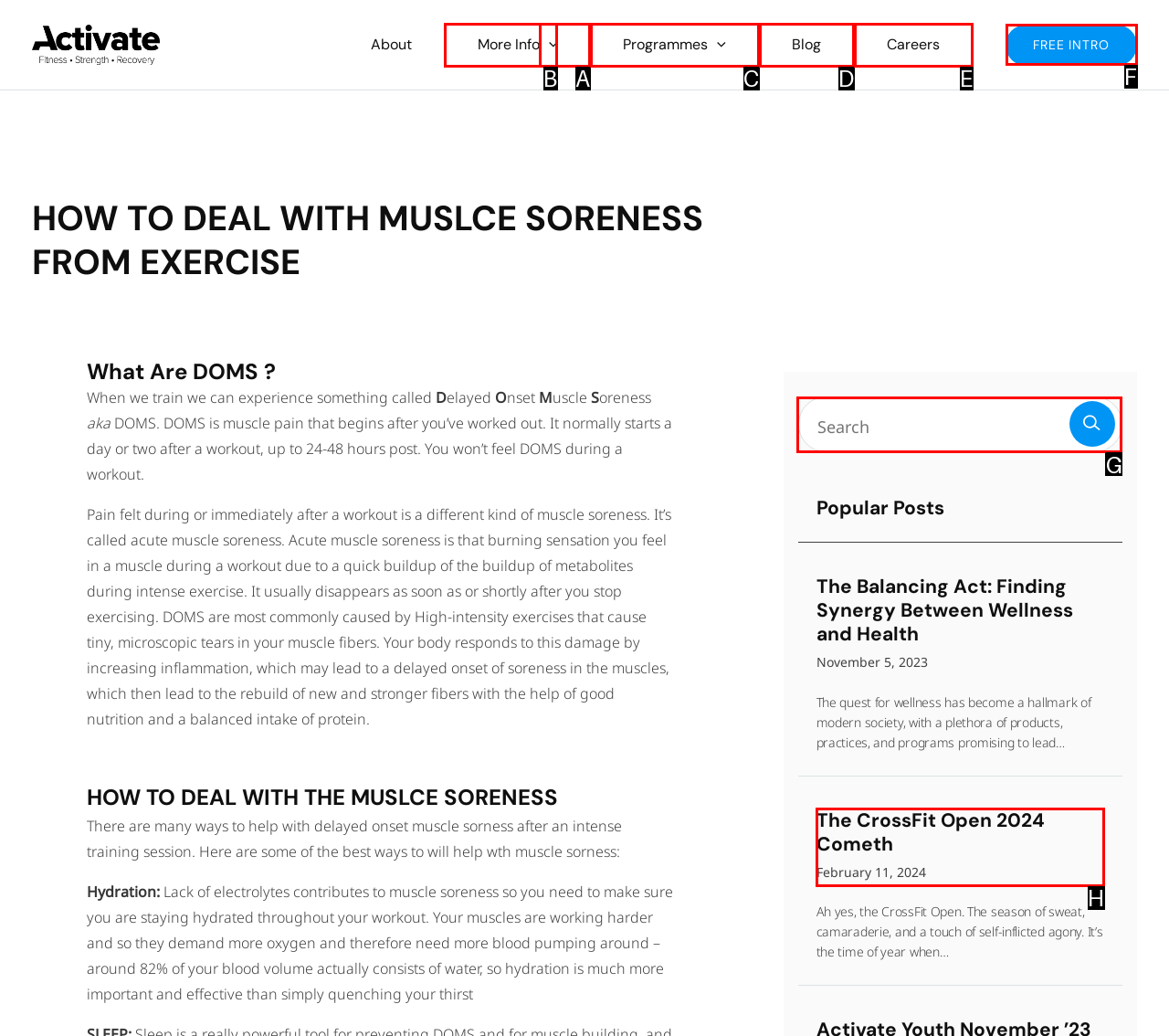Find the option you need to click to complete the following instruction: Search for something
Answer with the corresponding letter from the choices given directly.

G